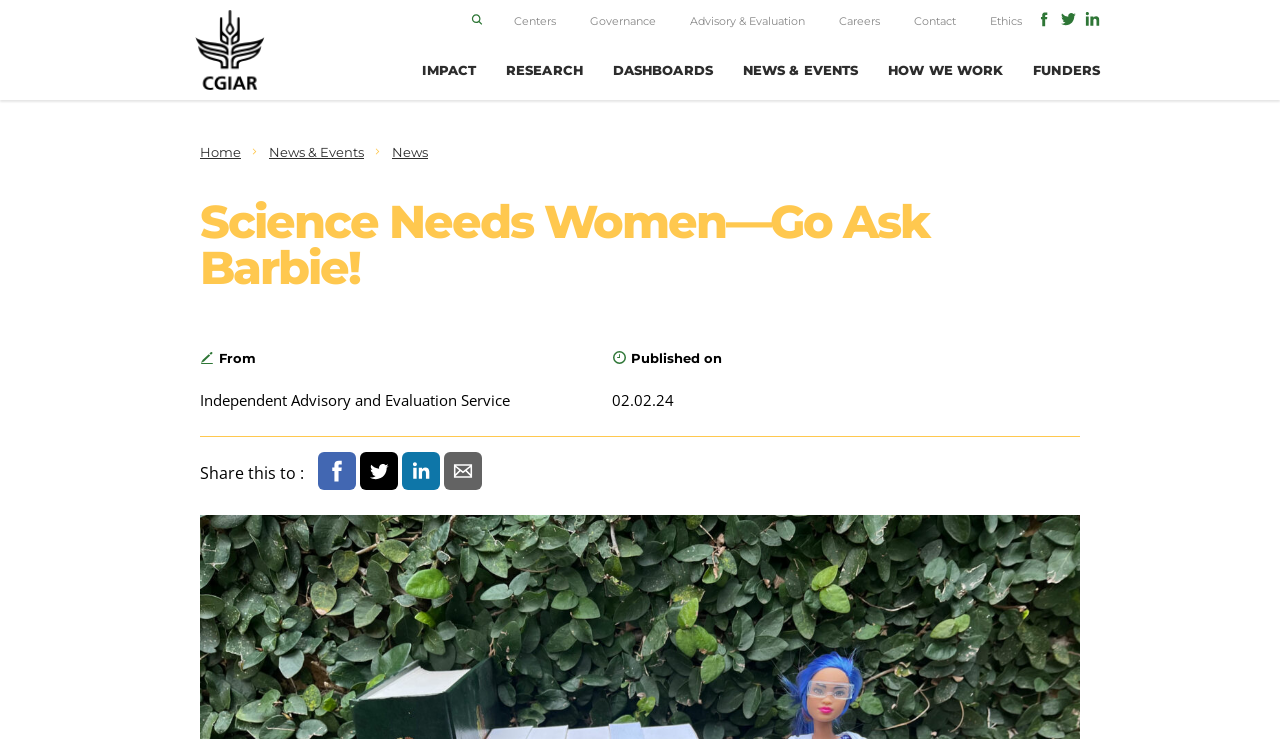Identify the bounding box coordinates of the area you need to click to perform the following instruction: "Read the news".

[0.306, 0.195, 0.334, 0.217]